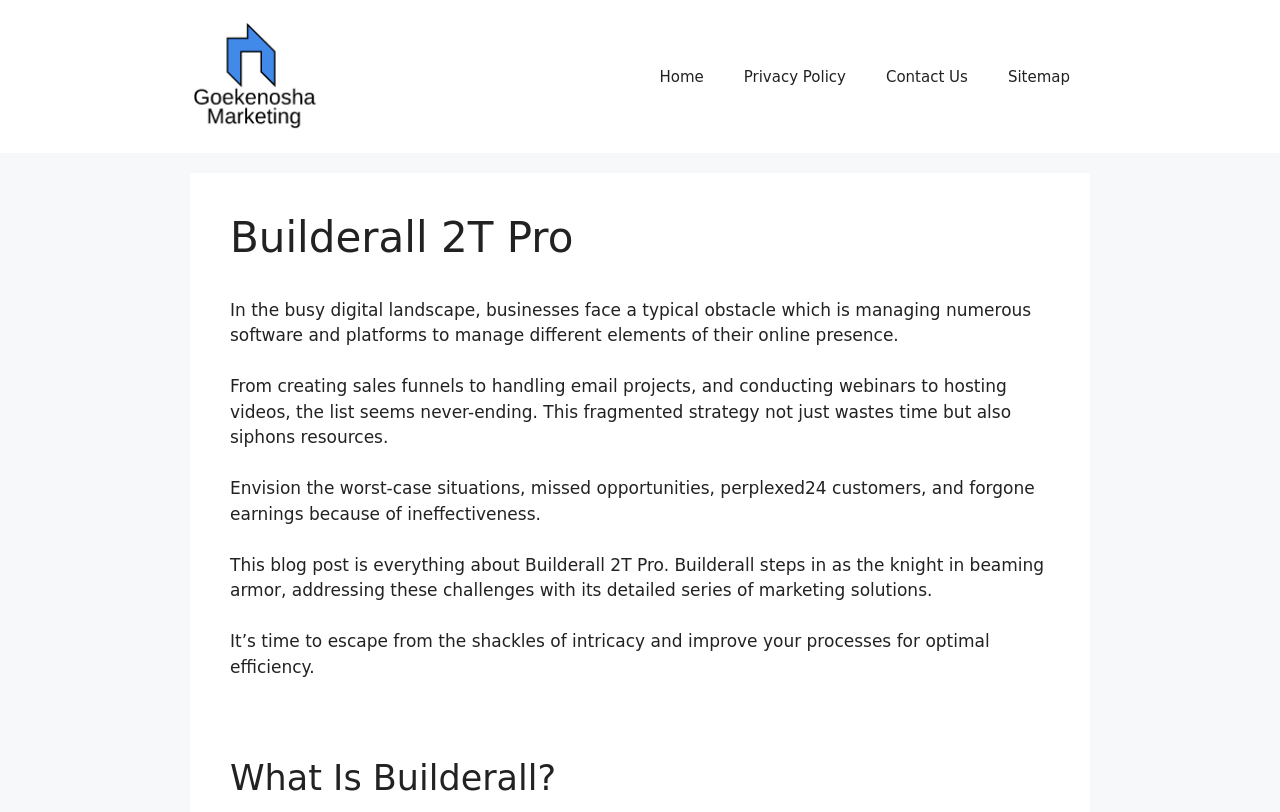Use a single word or phrase to answer this question: 
What is the topic of this blog post?

Builderall 2T Pro